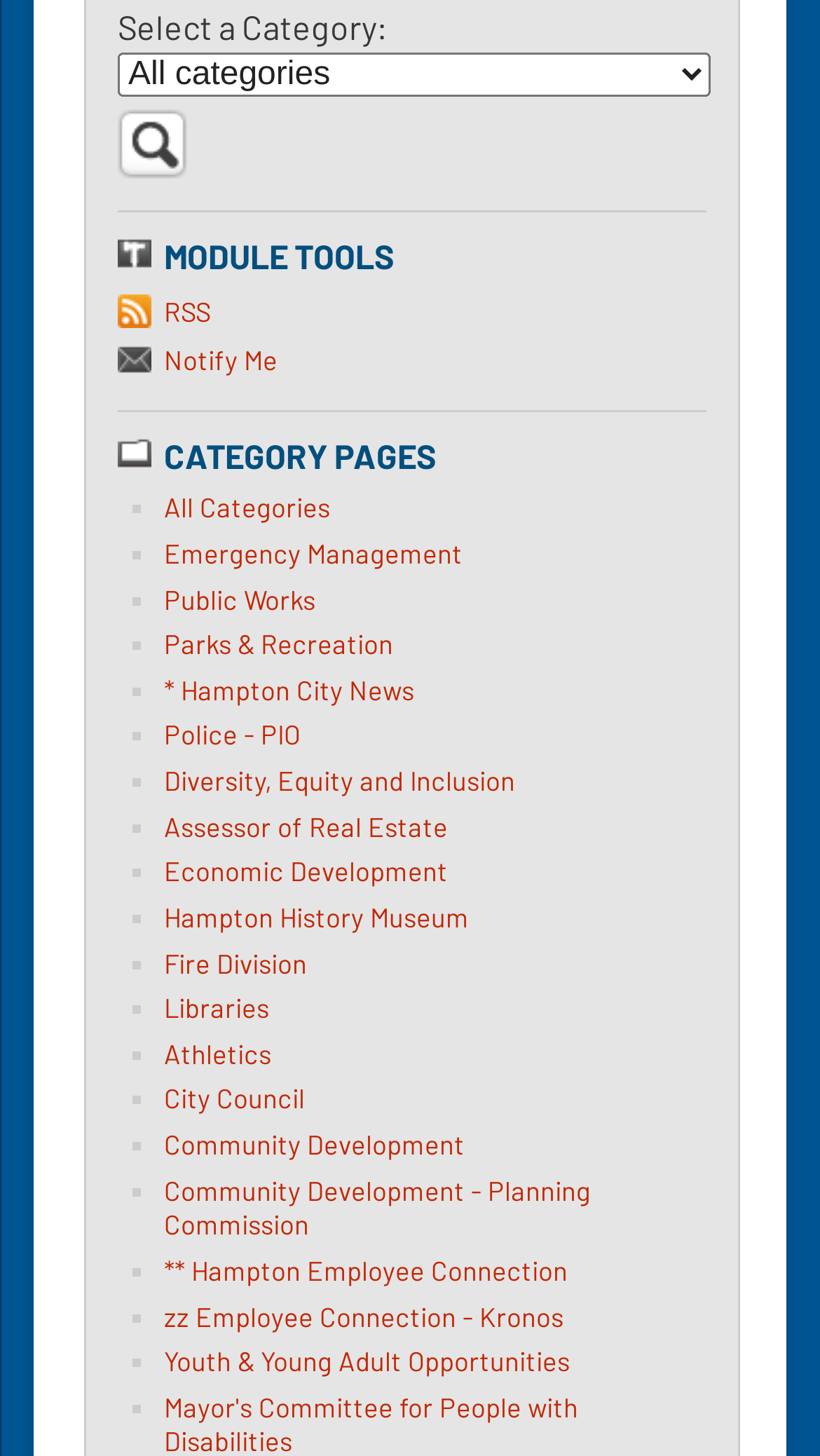Identify the bounding box for the given UI element using the description provided. Coordinates should be in the format (top-left x, top-left y, bottom-right x, bottom-right y) and must be between 0 and 1. Here is the description: Parks & Recreation

[0.2, 0.431, 0.479, 0.454]